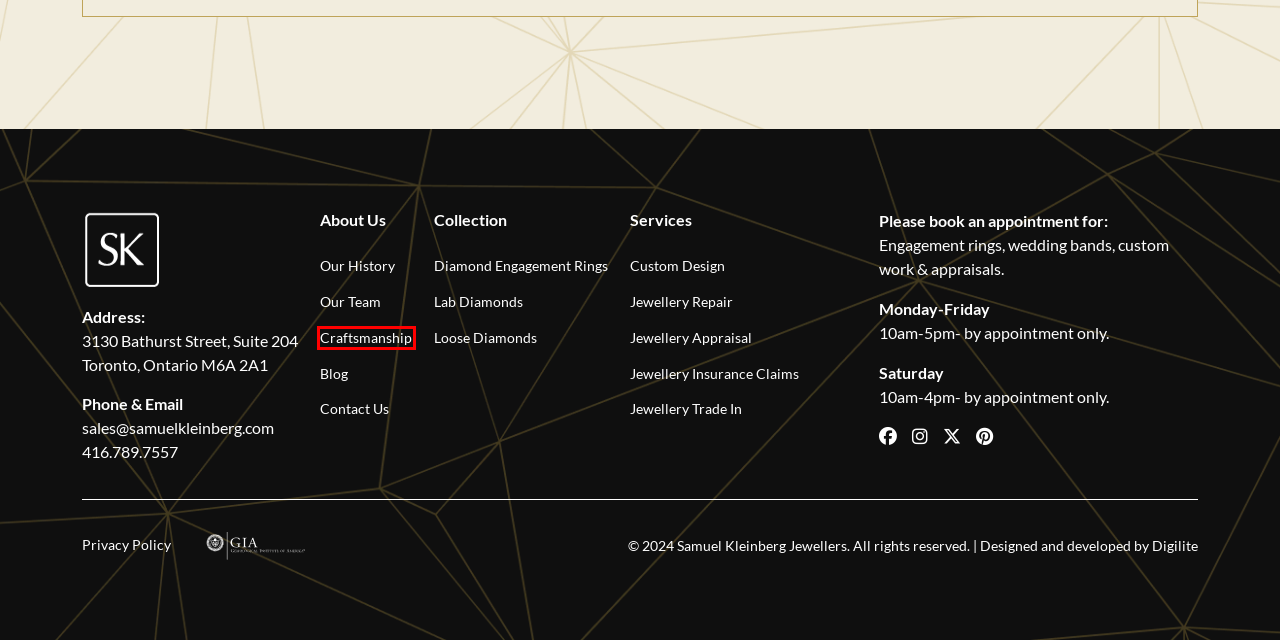A screenshot of a webpage is given, featuring a red bounding box around a UI element. Please choose the webpage description that best aligns with the new webpage after clicking the element in the bounding box. These are the descriptions:
A. Diamond Jewellery Appraisal In Toronto - Samuel Kleinberg
B. Craftsmanship - Samuel Kleinberg
C. Privacy Policy - Samuel Kleinberg
D. Best Diamond Engagement Rings in Toronto- Samuel Kleinberg
E. Digilite | Web Design Company in Markham, Canada
F. Our Team - Samuel Kleinberg
G. Our History - Samuel Kleinberg
H. Jewellery Insurance Claims - Samuel Kleinberg

B